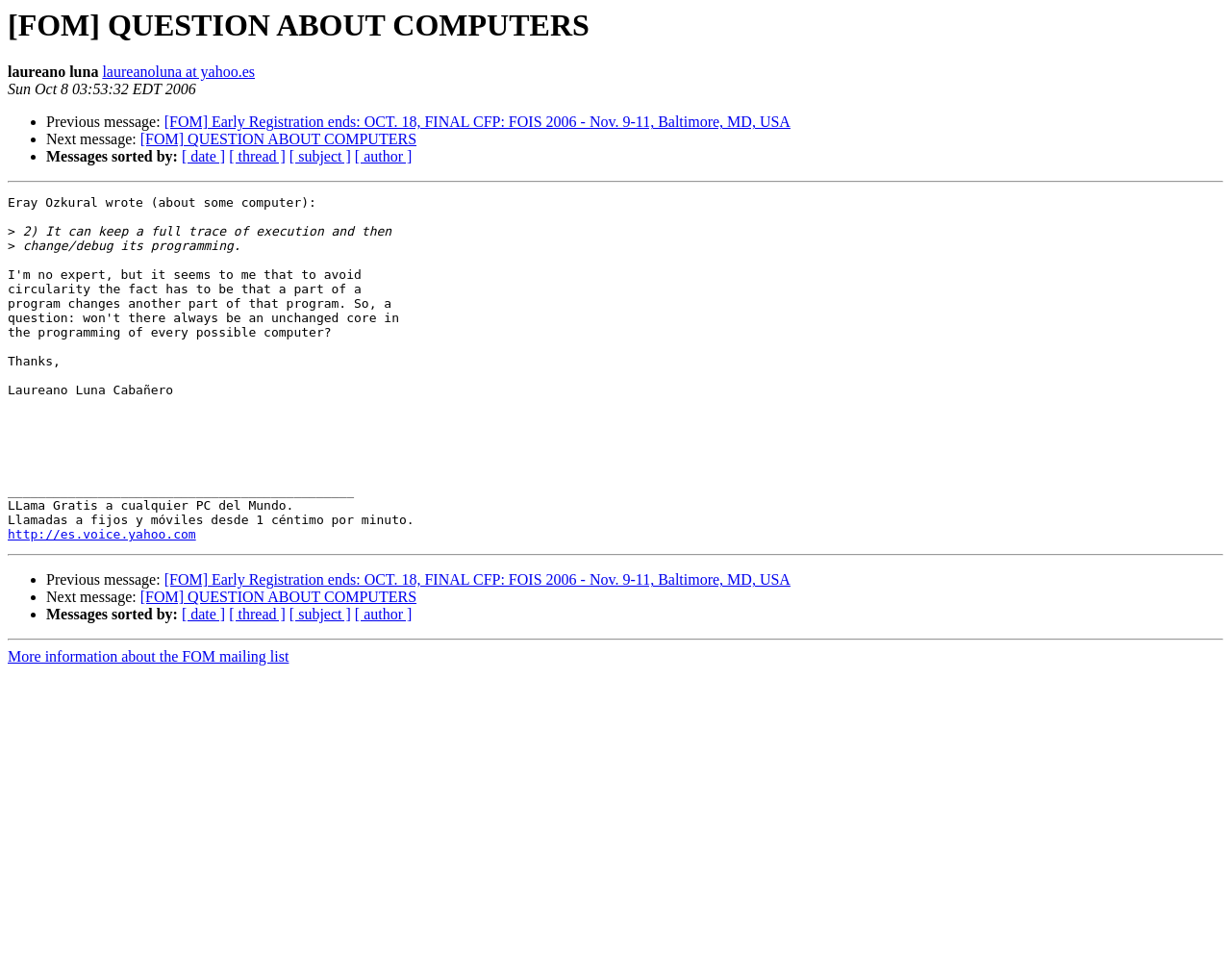What is the topic of the message?
Observe the image and answer the question with a one-word or short phrase response.

computers